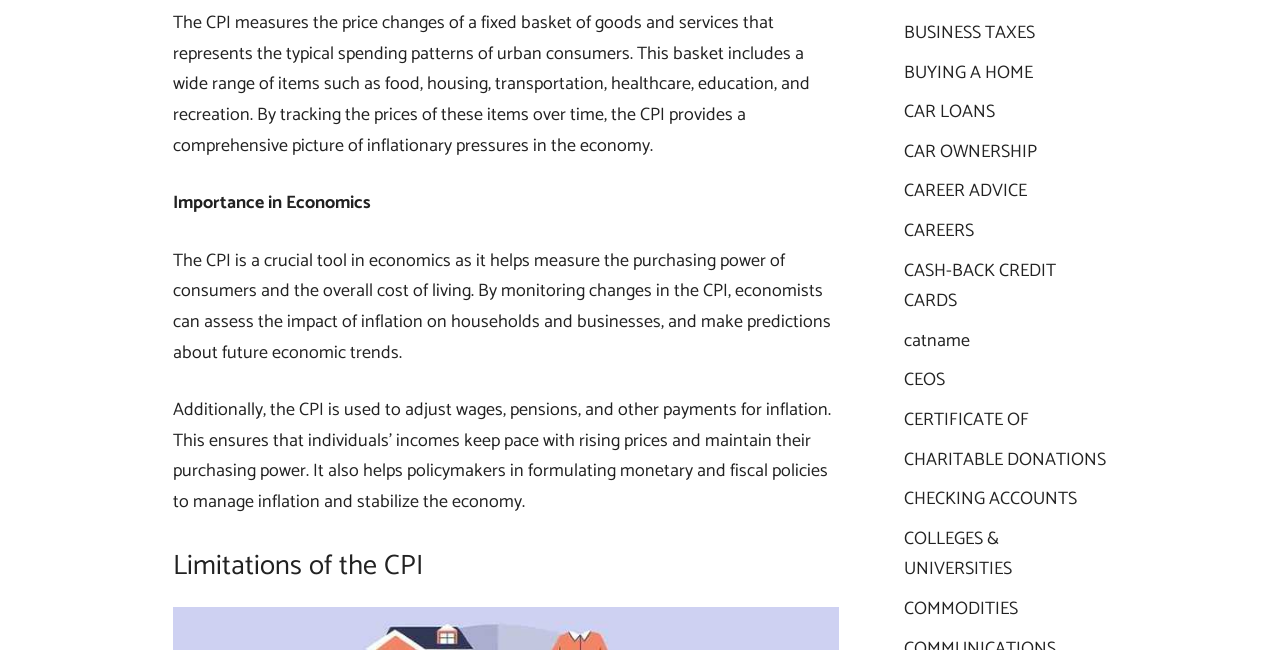What does the CPI measure?
Examine the webpage screenshot and provide an in-depth answer to the question.

The CPI measures the price changes of a fixed basket of goods and services that represents the typical spending patterns of urban consumers, as stated in the first paragraph of the webpage.